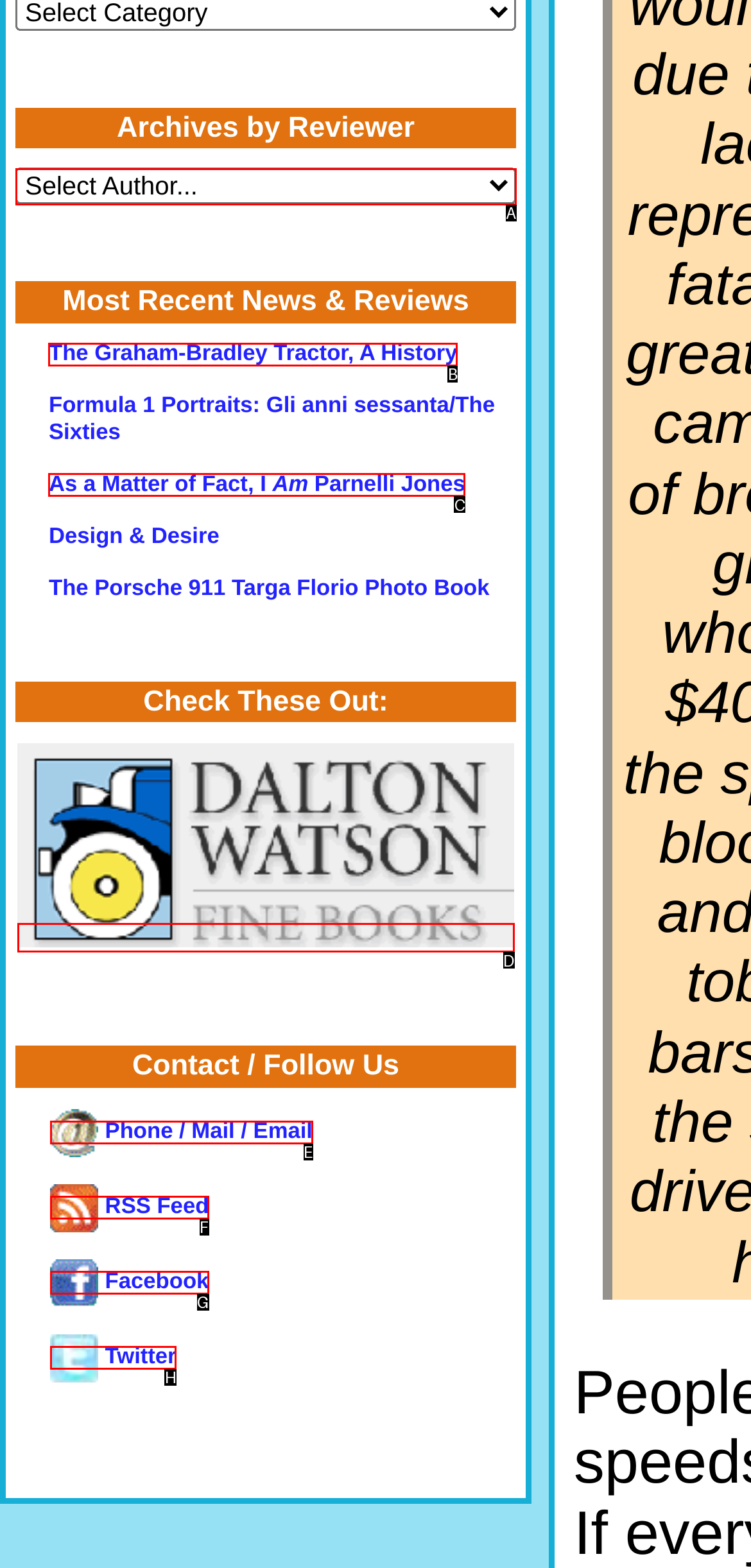Identify the UI element described as: Phone / Mail / Email
Answer with the option's letter directly.

E